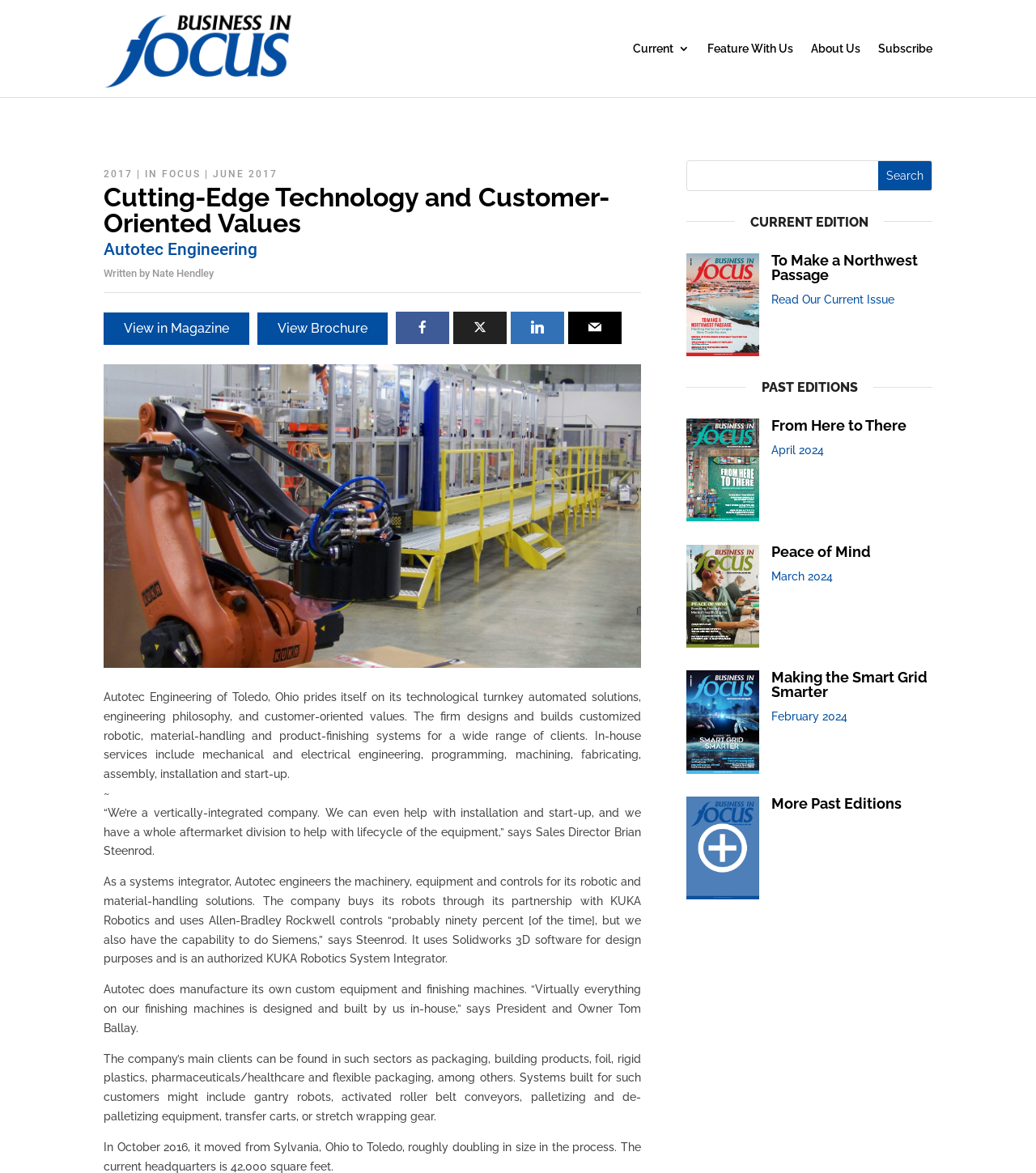Determine the bounding box coordinates for the region that must be clicked to execute the following instruction: "Subscribe".

[0.848, 0.007, 0.9, 0.076]